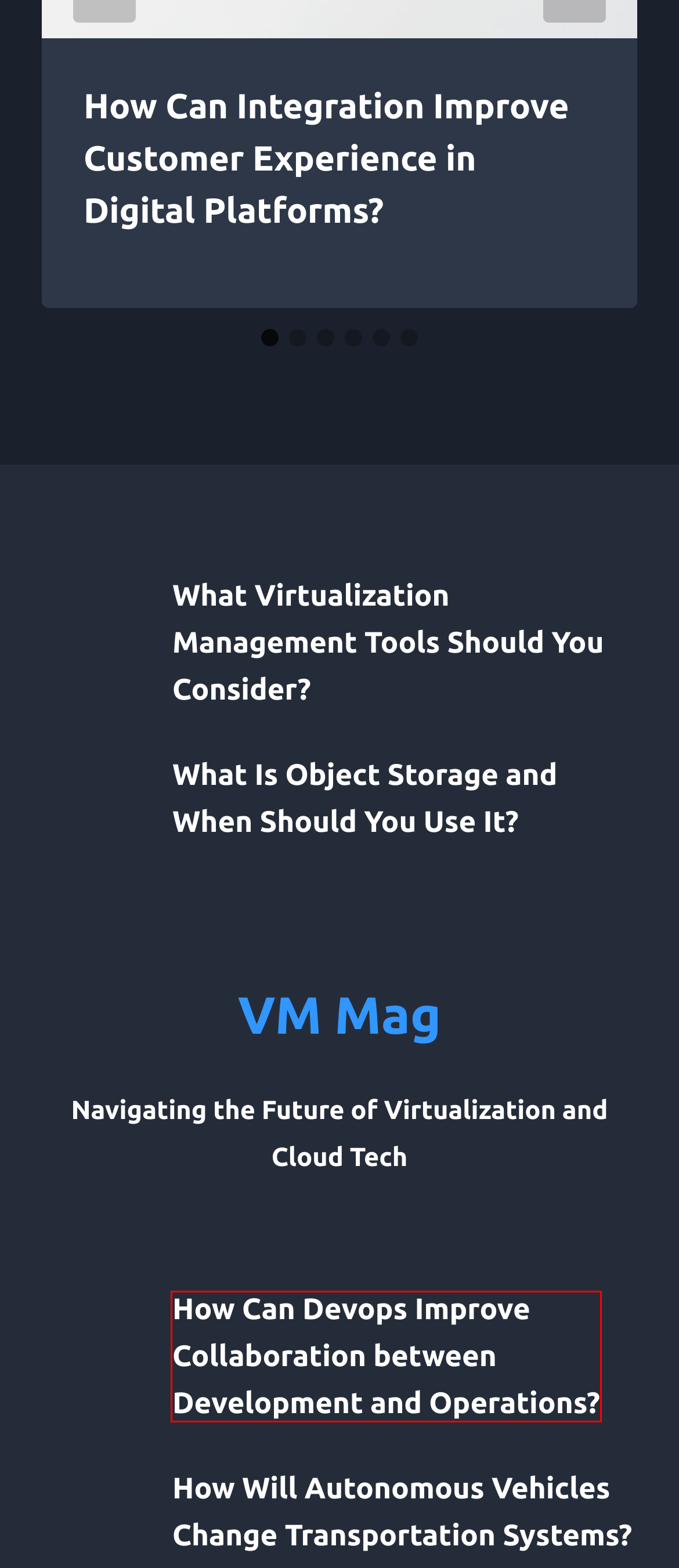Analyze the screenshot of a webpage that features a red rectangle bounding box. Pick the webpage description that best matches the new webpage you would see after clicking on the element within the red bounding box. Here are the candidates:
A. What Is Object Storage and When Should You Use It? | VM Mag
B. How Will Autonomous Vehicles Change Transportation Systems? | VM Mag
C. APIs & Integrations | VM Mag
D. How to Secure Apis Against Common Vulnerabilities? | VM Mag
E. VM Mag: Navigating the Future of Virtualization and Cloud Tech
F. How Can Devops Improve Collaboration between Development and Operations? | VM Mag
G. What Virtualization Management Tools Should You Consider? | VM Mag
H. How Can Integration Improve Customer Experience in Digital Platforms? | VM Mag

F